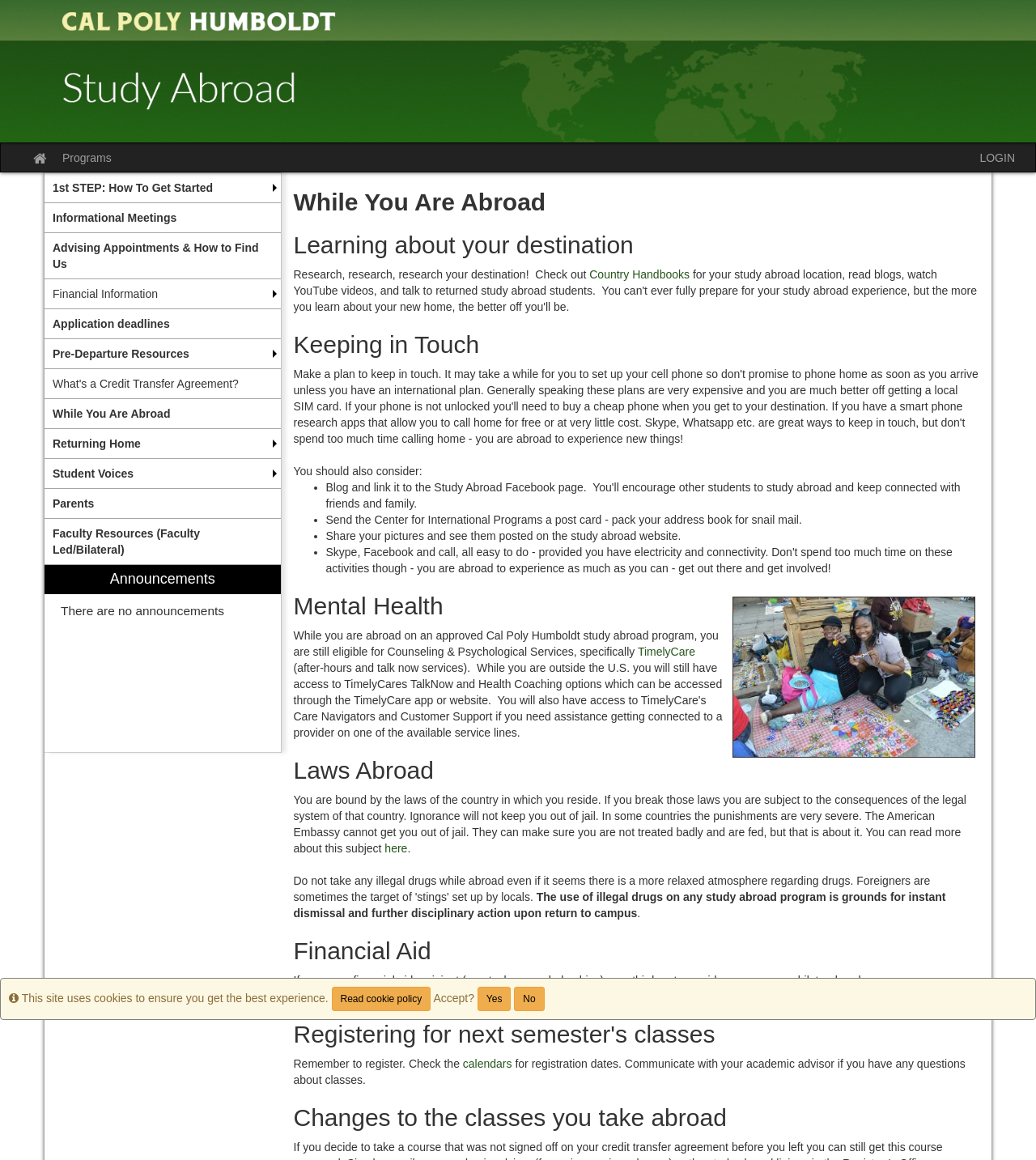Give a detailed account of the webpage, highlighting key information.

The webpage is about the Center for International Programs at Cal Poly Humboldt, specifically focusing on the "While You Are Abroad" section. At the top, there is a logo and a link to the center's homepage. Below that, there are three main navigation links: "Site home", "Programs", and "LOGIN".

On the left side, there is a vertical menu with 12 items, including "1st STEP: How To Get Started", "Informational Meetings", "Advising Appointments & How to Find Us", and others. These menu items are stacked on top of each other, with the first item at the top and the last item at the bottom.

The main content area is divided into several sections, each with a heading. The first section is "While You Are Abroad", which provides general information about studying abroad. The second section is "Learning about your destination", which advises students to research their destination country. There is a link to "Country Handbooks" in this section.

The third section is "Keeping in Touch", which suggests ways for students to stay connected with family and friends while abroad. There are three bullet points with suggestions, including sending postcards and sharing pictures on the study abroad website.

The fourth section is "Bead Market - S. Africa Mental Health", which features an image of a bead market in South Africa. There is also information about mental health resources available to students while abroad.

The fifth section is "Laws Abroad", which warns students about the importance of following local laws while abroad. There is a link to read more about this topic.

The sixth section is "Financial Aid", which provides information about financial aid for students studying abroad. The seventh section is "Registering for next semester's classes", which reminds students to register for classes and communicate with their academic advisors.

The eighth and final section is "Changes to the classes you take abroad", which provides information about making changes to course schedules while abroad.

At the bottom of the page, there is a message about the use of cookies on the site, with a link to read the cookie policy and buttons to accept or decline cookies.